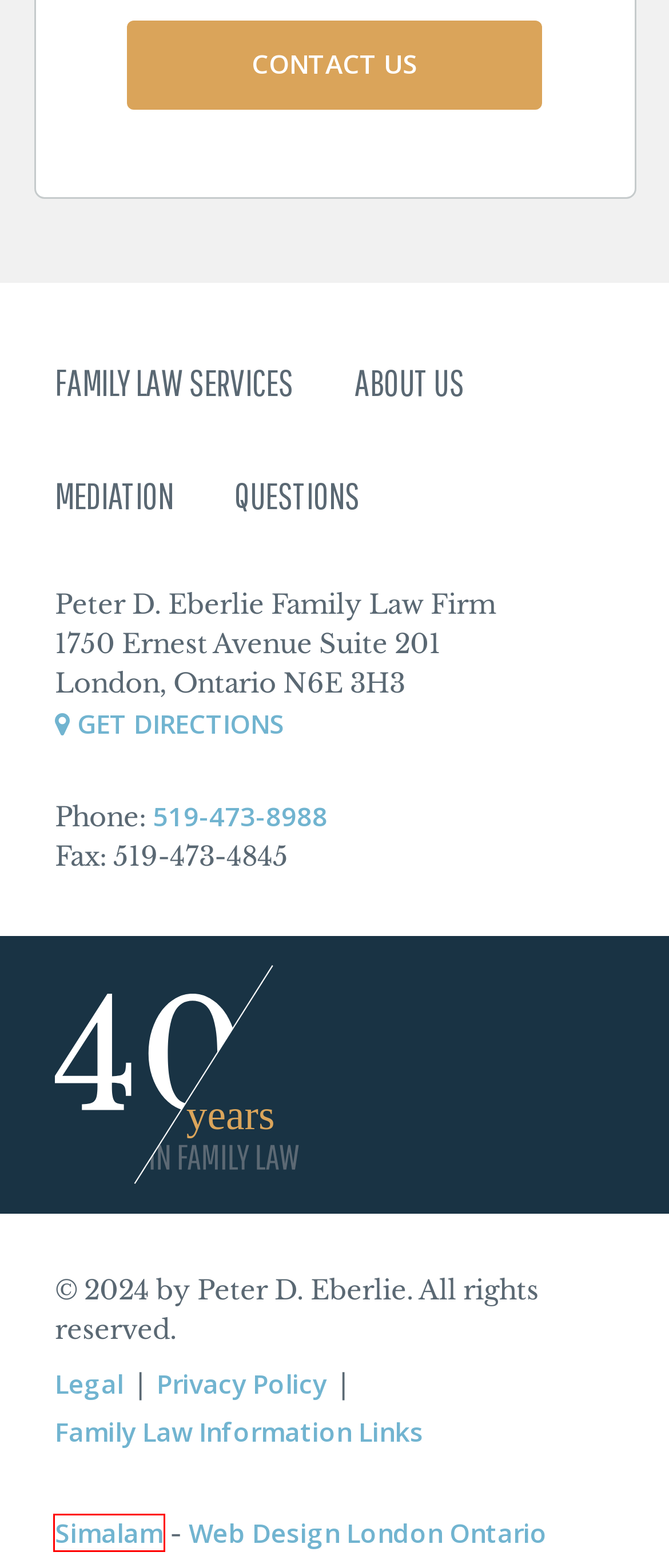Take a look at the provided webpage screenshot featuring a red bounding box around an element. Select the most appropriate webpage description for the page that loads after clicking on the element inside the red bounding box. Here are the candidates:
A. Privacy Policy - Peter D. Eberlie
B. About Us - Peter D. Eberlie
C. FAQ Archive - Peter D. Eberlie
D. Mediation and Arbitration - Peter D. Eberlie
E. Family Law Information Links - Peter D. Eberlie
F. Services Archive - Peter D. Eberlie
G. Web Design & Development, Mobile Web Design, App Development in London, Ontario - Simalam Inc.
H. Legal - Peter D. Eberlie

G